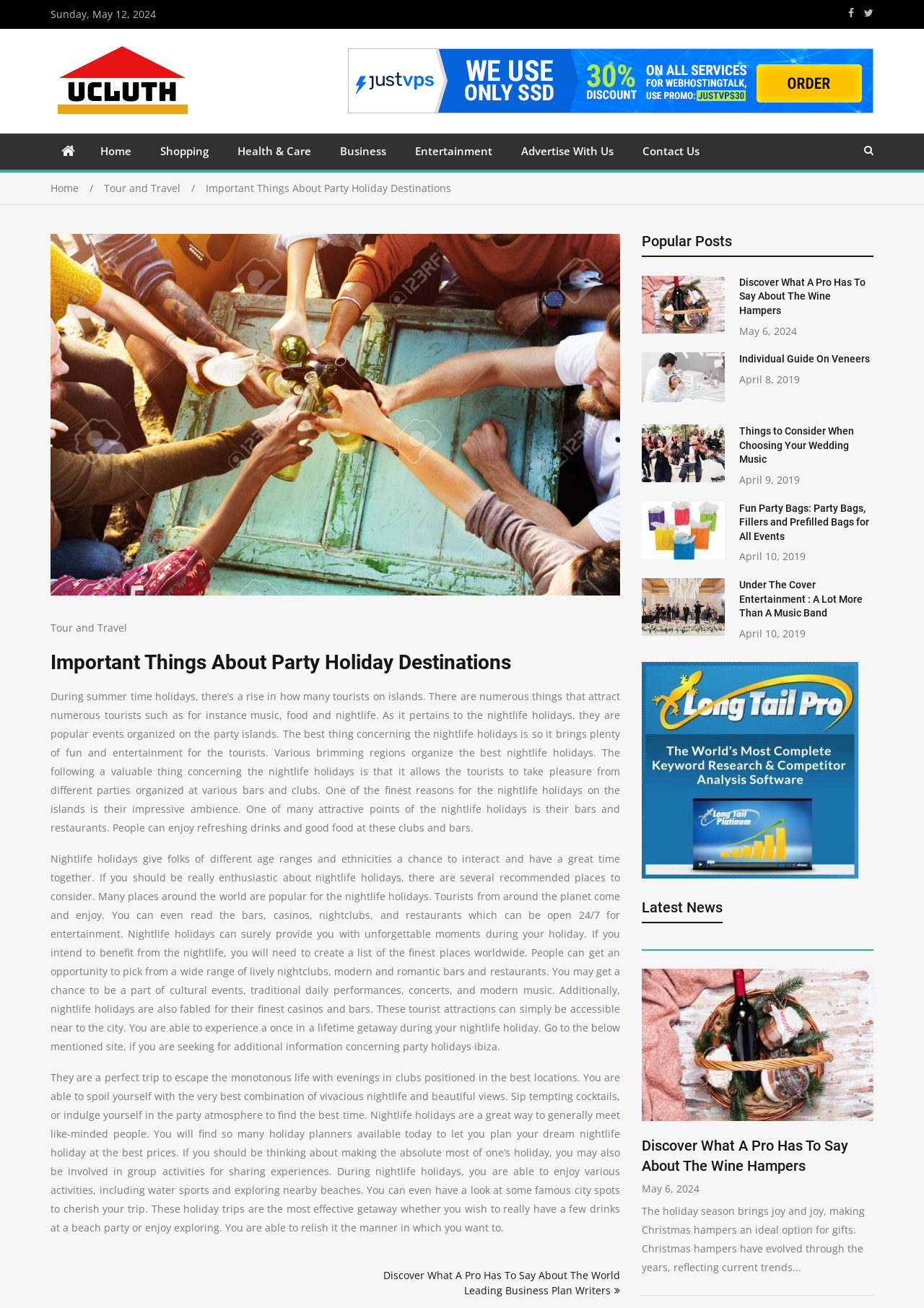Find the bounding box coordinates of the element's region that should be clicked in order to follow the given instruction: "Click on the 'party holidays ibiza' link". The coordinates should consist of four float numbers between 0 and 1, i.e., [left, top, right, bottom].

[0.436, 0.795, 0.538, 0.805]